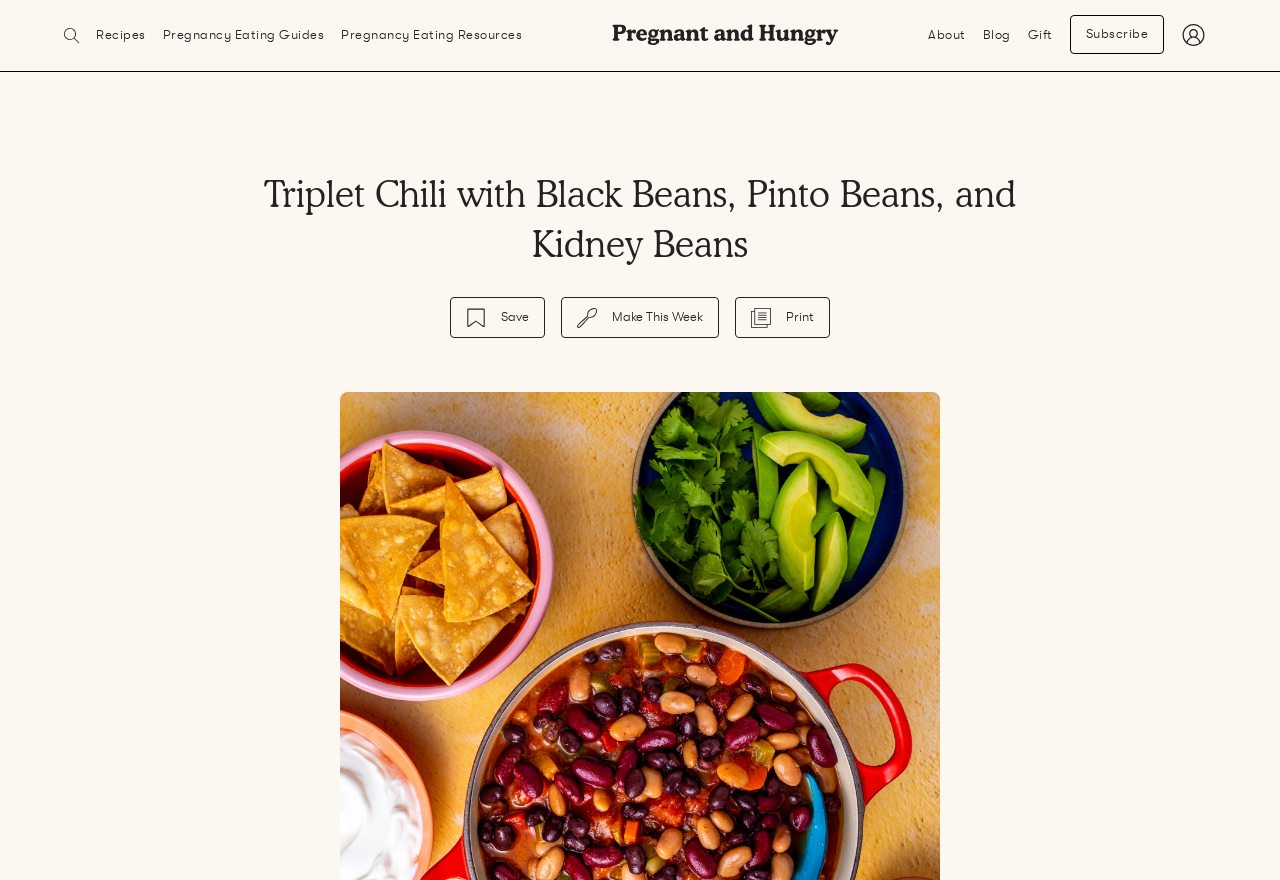Please identify the bounding box coordinates of the area that needs to be clicked to fulfill the following instruction: "Print the Triplet Chili recipe."

[0.574, 0.338, 0.648, 0.384]